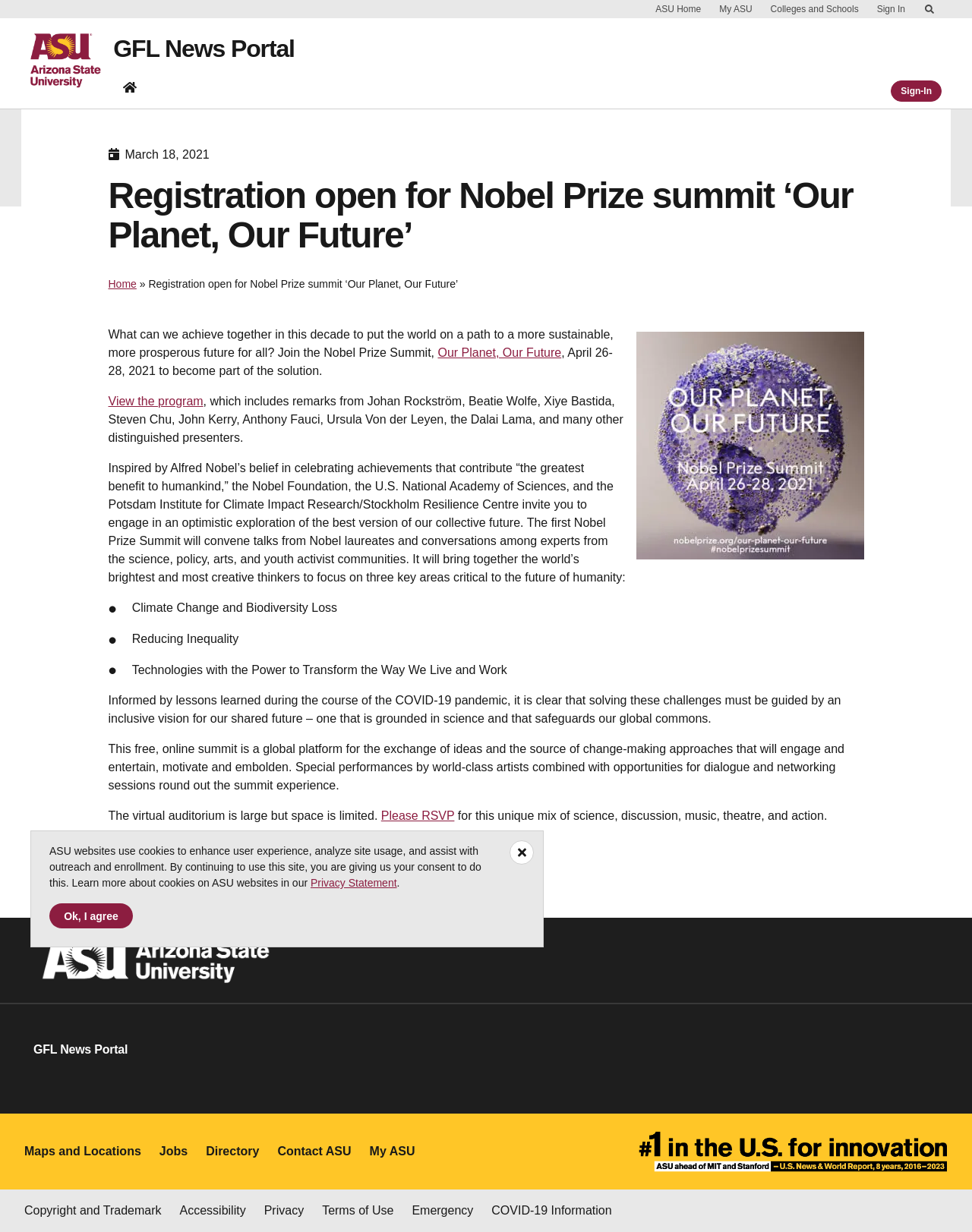Specify the bounding box coordinates for the region that must be clicked to perform the given instruction: "Search ASU".

[0.944, 0.0, 0.969, 0.015]